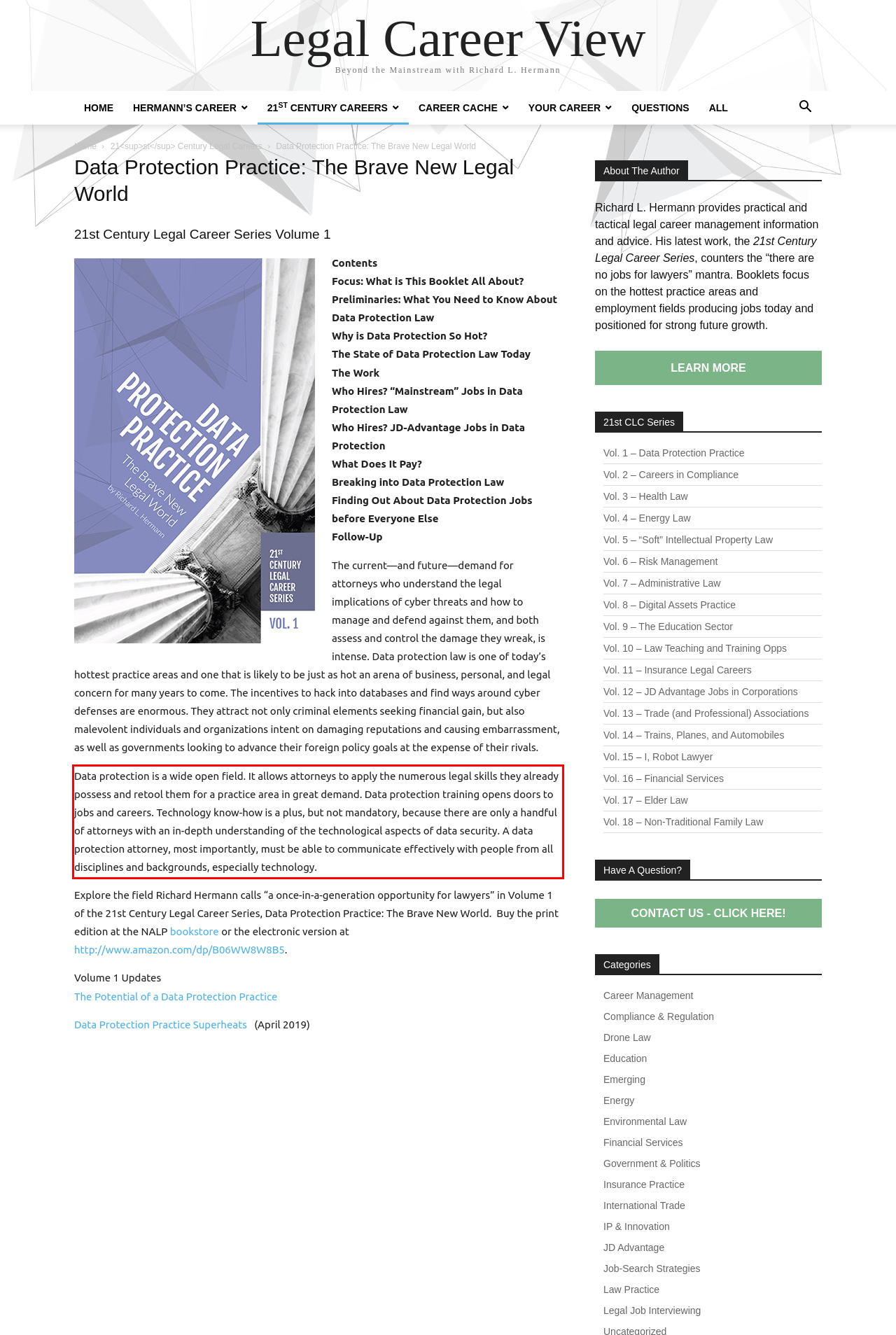Given a screenshot of a webpage, locate the red bounding box and extract the text it encloses.

Data protection is a wide open field. It allows attorneys to apply the numerous legal skills they already possess and retool them for a practice area in great demand. Data protection training opens doors to jobs and careers. Technology know-how is a plus, but not mandatory, because there are only a handful of attorneys with an in-depth understanding of the technological aspects of data security. A data protection attorney, most importantly, must be able to communicate effectively with people from all disciplines and backgrounds, especially technology.